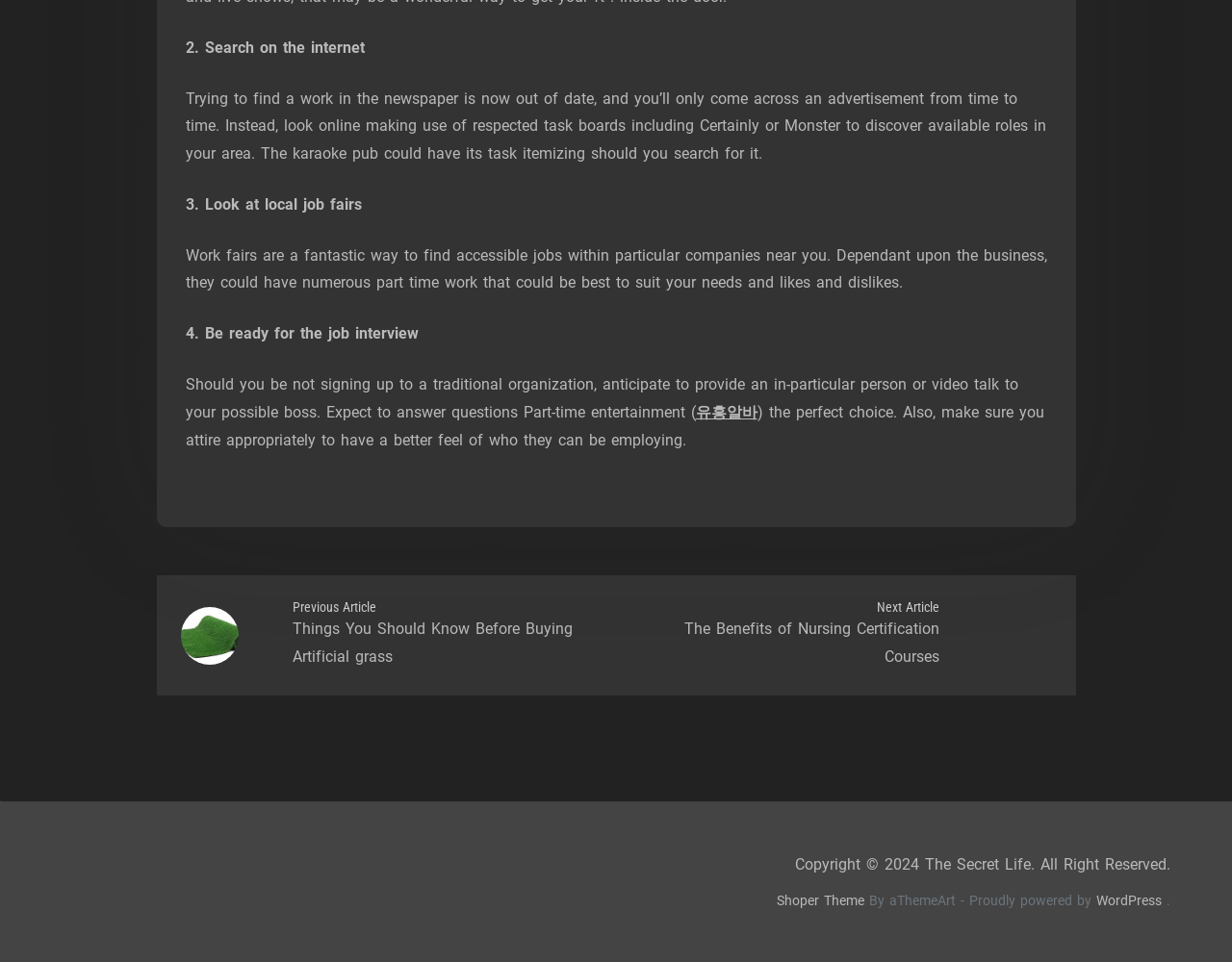Could you please study the image and provide a detailed answer to the question:
What is the theme of the website?

The theme of the website can be found at the bottom of the page, which states 'Shoper Theme' and provides a link to the theme author.